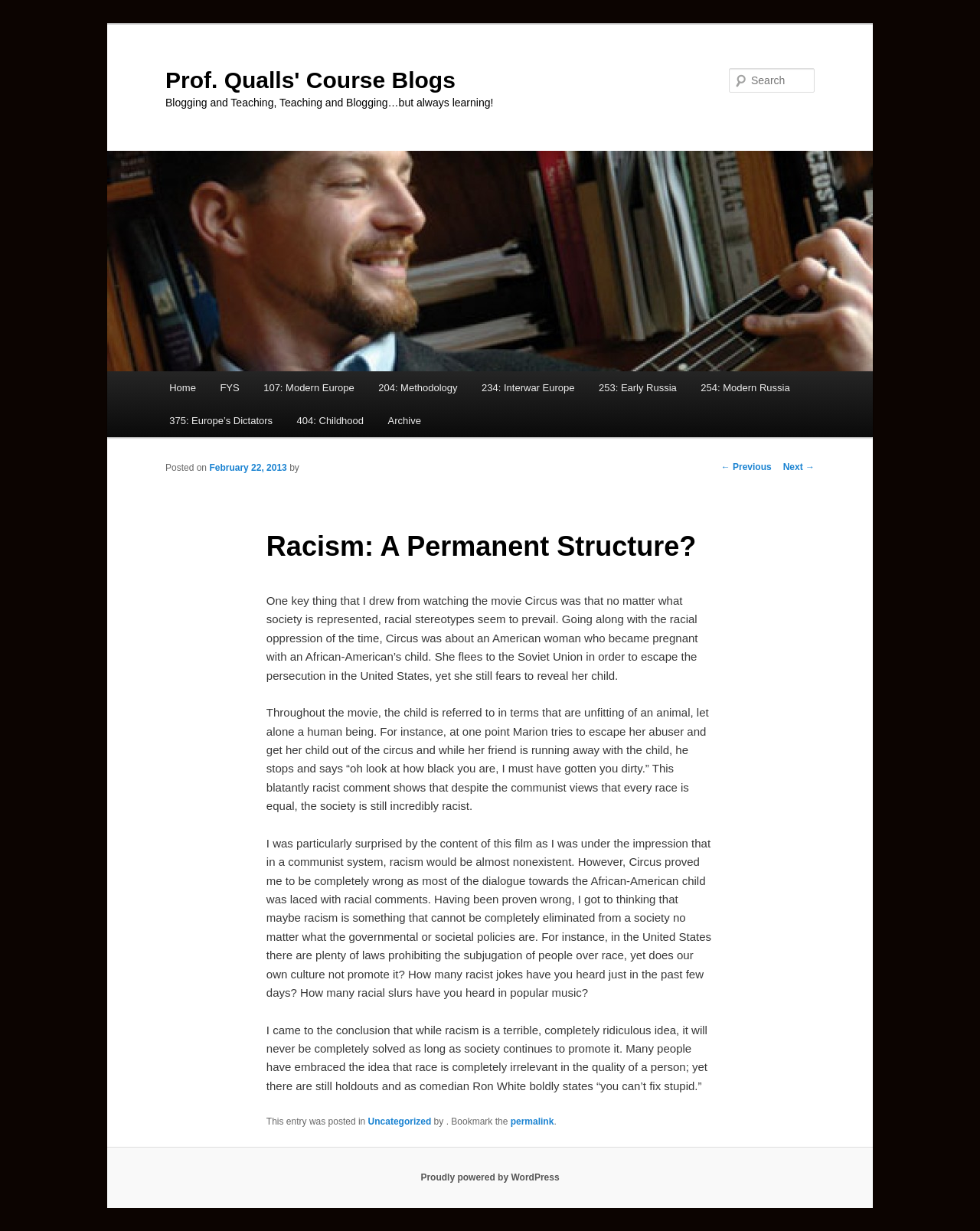Locate the bounding box coordinates of the area where you should click to accomplish the instruction: "Read the previous post".

[0.736, 0.375, 0.787, 0.384]